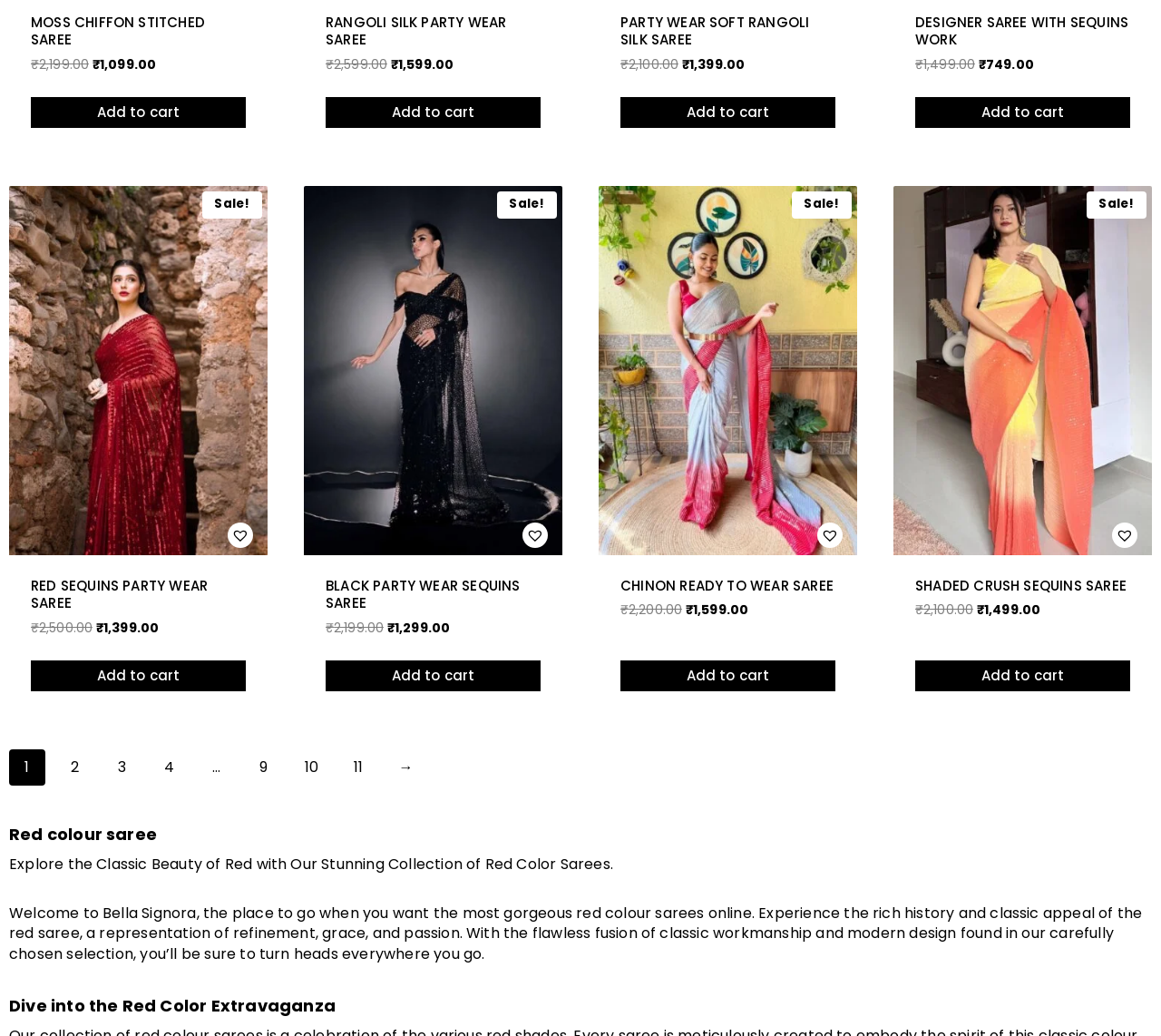What is the theme of the webpage?
From the details in the image, provide a complete and detailed answer to the question.

The theme of the webpage is sarees, as evidenced by the various saree products displayed on the page, each with its own image, heading, and price information. The webpage appears to be an online store or catalog for sarees.